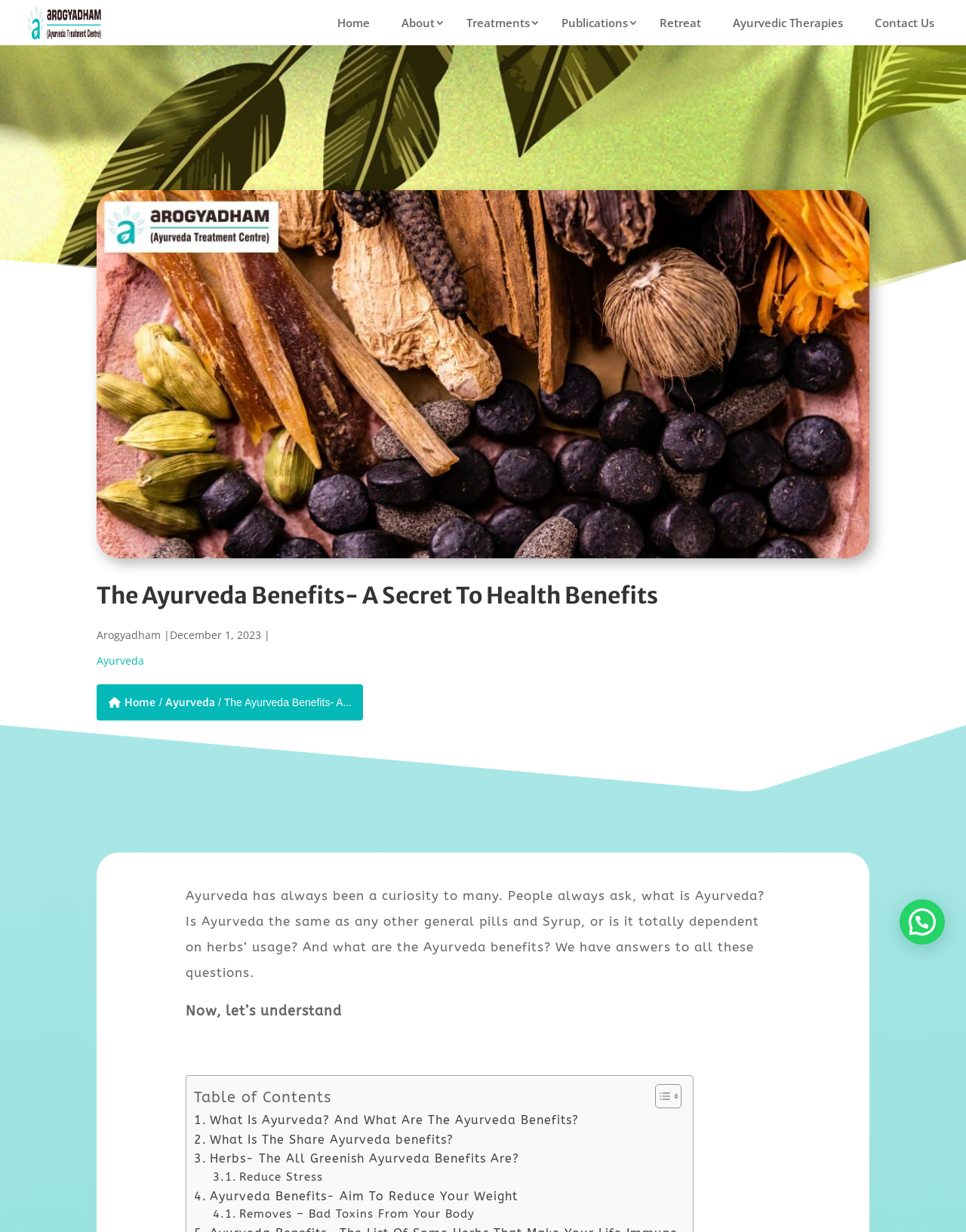Locate the bounding box coordinates of the area where you should click to accomplish the instruction: "Read about Ayurvedic Therapies".

[0.751, 0.0, 0.88, 0.037]